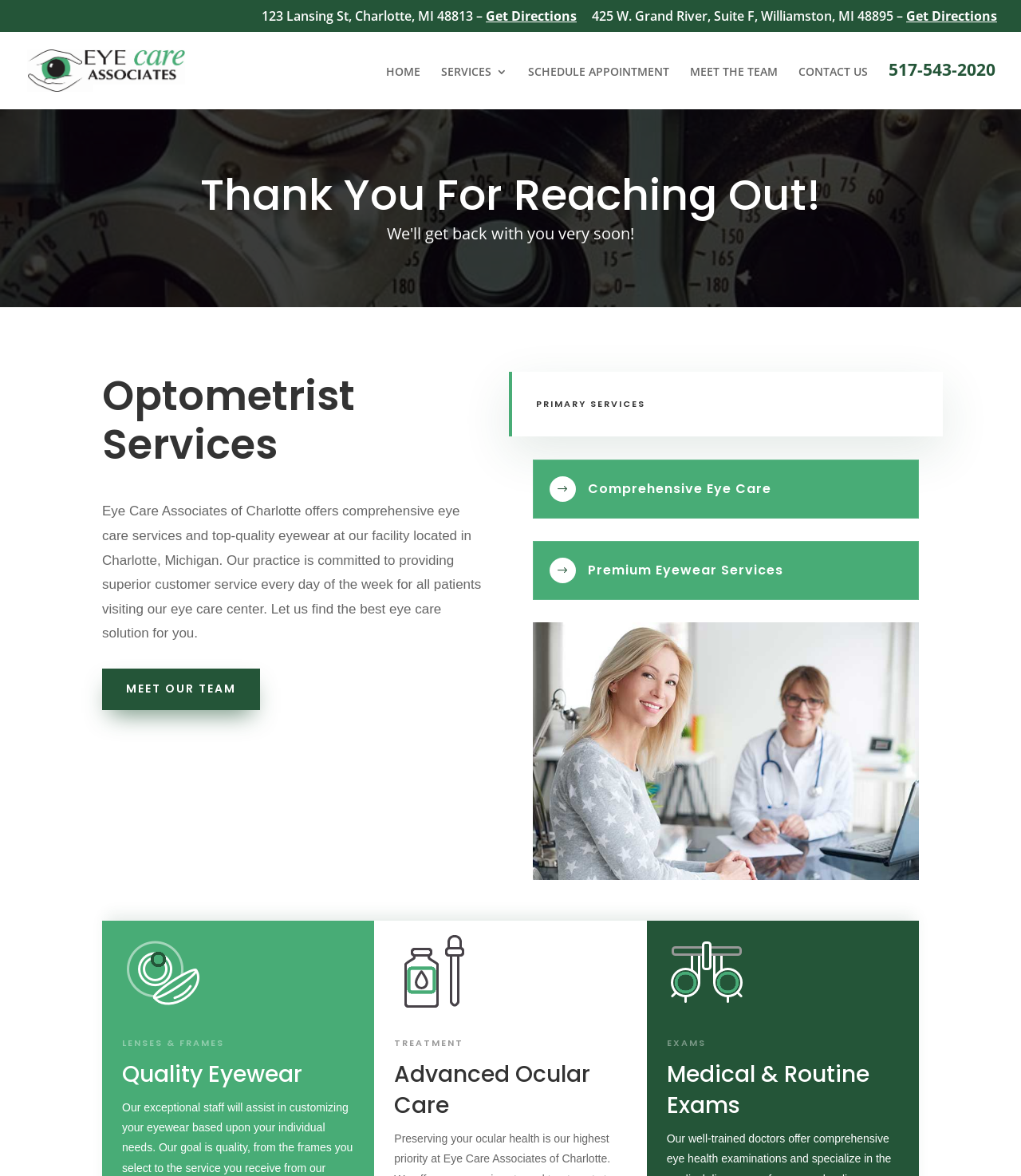Create an elaborate caption that covers all aspects of the webpage.

The webpage appears to be the website of Eye Care Associates of Charlotte, PLLC, an optometrist practice in Charlotte, Michigan. At the top of the page, there are two links to get directions to their offices, one in Charlotte and one in Williamston. Below these links, there is a logo image of the practice, accompanied by a link to the practice's name.

The main navigation menu is located below the logo, with links to the homepage, services, scheduling an appointment, meeting the team, and contacting the practice. The phone number of the practice is also displayed on the top right side of the page.

The main content of the page is divided into sections. The first section has a heading "Thank You For Reaching Out!" and provides a brief introduction to the practice, stating that they offer comprehensive eye care services and top-quality eyewear.

Below this section, there is a heading "Optometrist Services" followed by a paragraph of text describing the practice's commitment to providing superior customer service. There is also a link to "MEET OUR TEAM" on the left side of this section.

The next section is titled "PRIMARY SERVICES" and features a table with two columns. The left column has a dollar sign and the right column has headings for "Comprehensive Eye Care" and "Premium Eyewear Services", each with a link to more information.

Further down the page, there are three sections with headings "LENSES & FRAMES", "TREATMENT", and "EXAMS", each with a subheading providing more information about the services offered by the practice.

Overall, the webpage provides an overview of the services offered by Eye Care Associates of Charlotte, PLLC, and invites visitors to learn more about the practice and its team.